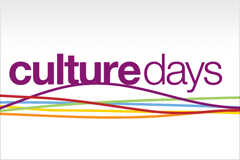Generate a detailed caption that encompasses all aspects of the image.

The image features a vibrant and inviting logo for "Culture Days," characterized by colorful curvy lines that symbolize creativity and collaboration in the arts. The text "culture days" is prominently displayed in a bold, purple font, emphasizing the event's focus on community engagement and cultural awareness. This logo represents a nationwide initiative aimed at promoting arts and culture across Canada, inviting participation and celebration from individuals and organizations alike. The colorful design reflects the diversity and richness of cultural experiences available during this collaborative movement.